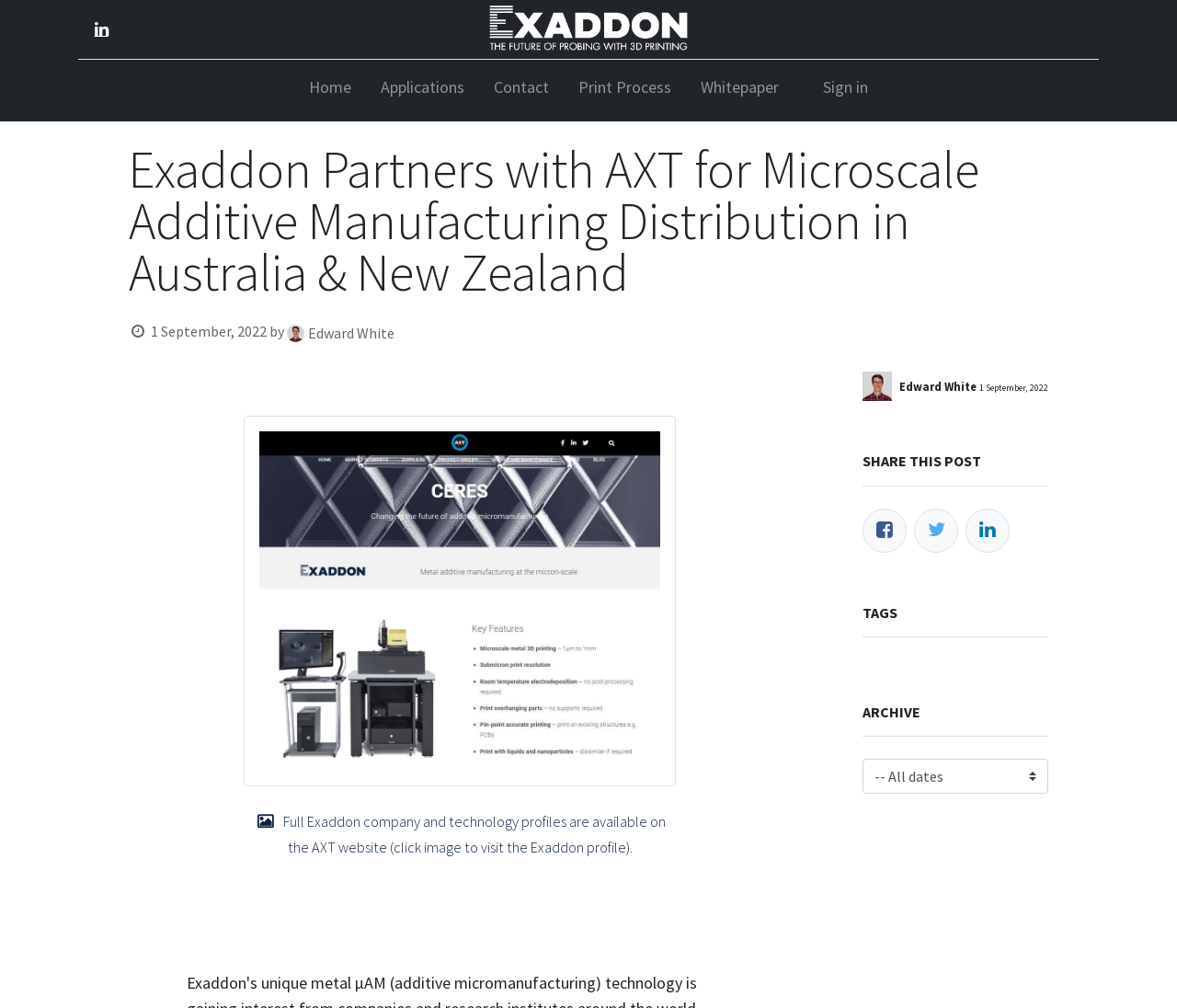Identify the bounding box coordinates of the area that should be clicked in order to complete the given instruction: "Share this post on Facebook". The bounding box coordinates should be four float numbers between 0 and 1, i.e., [left, top, right, bottom].

[0.733, 0.504, 0.77, 0.548]